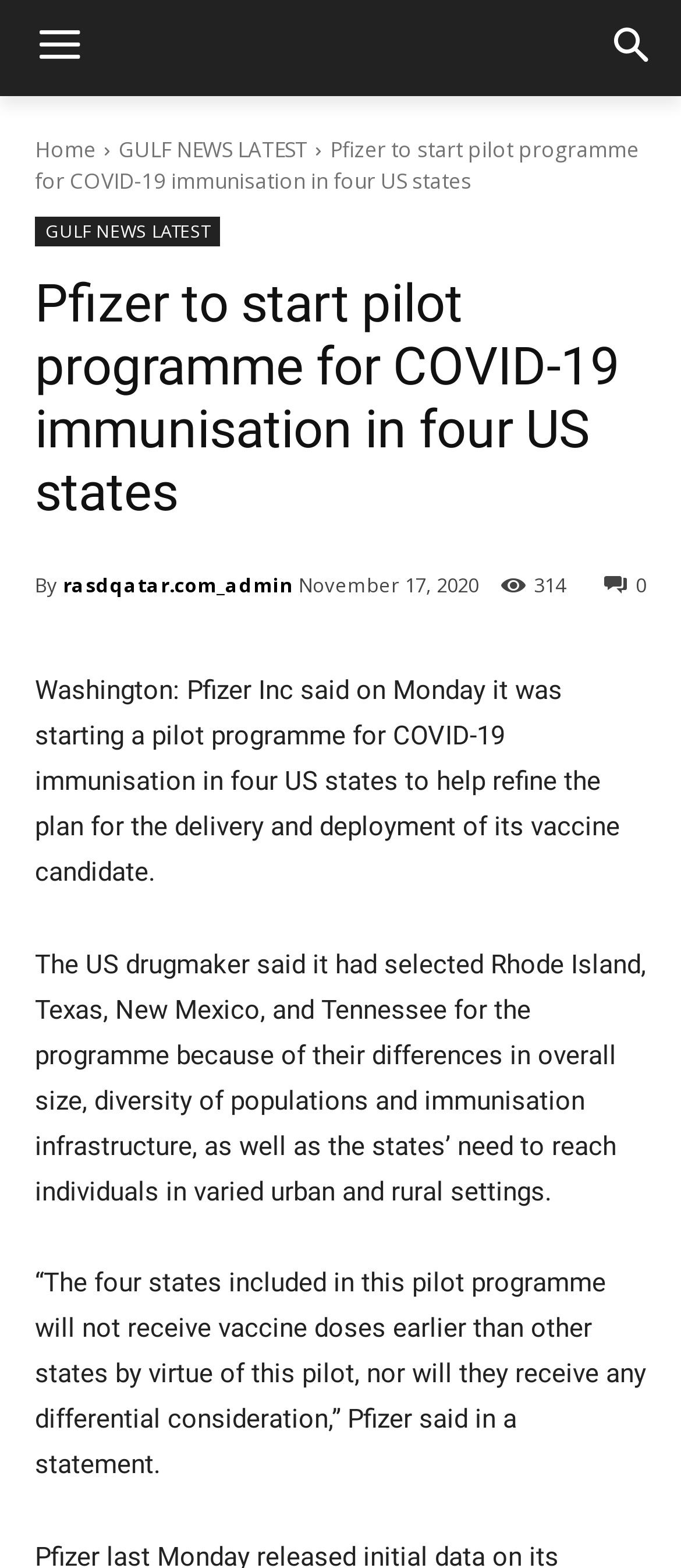Generate an in-depth caption that captures all aspects of the webpage.

The webpage appears to be a news article about Pfizer's COVID-19 immunization pilot program in four US states. At the top left corner, there is a menu button, and at the top right corner, there is a search button. Below the search button, there are several links, including "Home" and "GULF NEWS LATEST", which are positioned horizontally. 

The main title of the article, "Pfizer to start pilot programme for COVID-19 immunisation in four US states", is displayed prominently in the middle of the top section, with a smaller heading of the same title below it. 

Below the title, there is a byline with the author's name, "rasdqatar.com_admin", and a timestamp, "November 17, 2020", which is positioned to the right of the byline. There is also a share button with a count of 314 shares, and a comments button with no count displayed.

The main content of the article is divided into three paragraphs. The first paragraph describes Pfizer's pilot program, stating that it will help refine the plan for the delivery and deployment of its vaccine candidate. The second paragraph explains the selection criteria for the four participating states, including their differences in size, population diversity, and immunization infrastructure. The third paragraph quotes Pfizer's statement, clarifying that the four states will not receive vaccine doses earlier than other states or receive differential consideration.